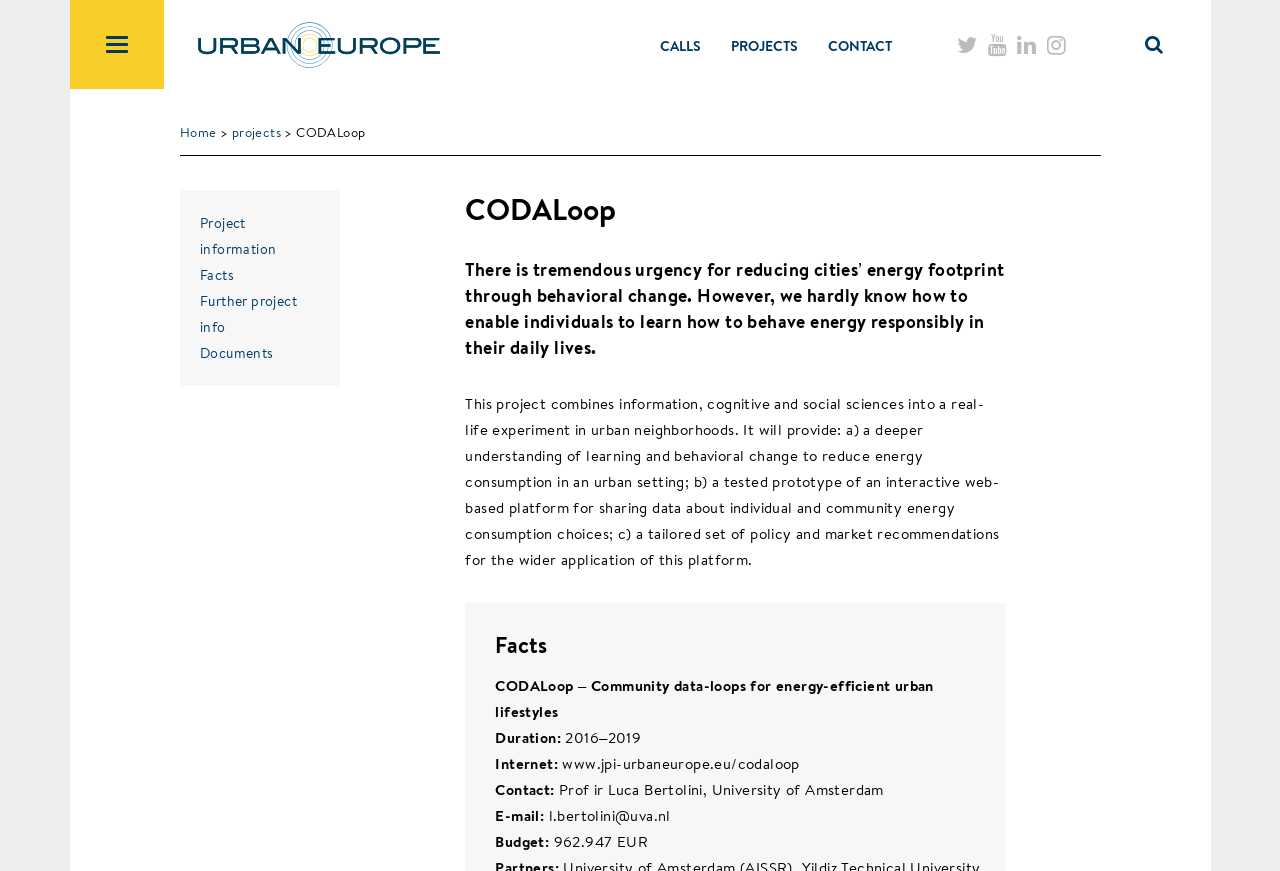Please provide the bounding box coordinate of the region that matches the element description: Home. Coordinates should be in the format (top-left x, top-left y, bottom-right x, bottom-right y) and all values should be between 0 and 1.

[0.141, 0.141, 0.169, 0.162]